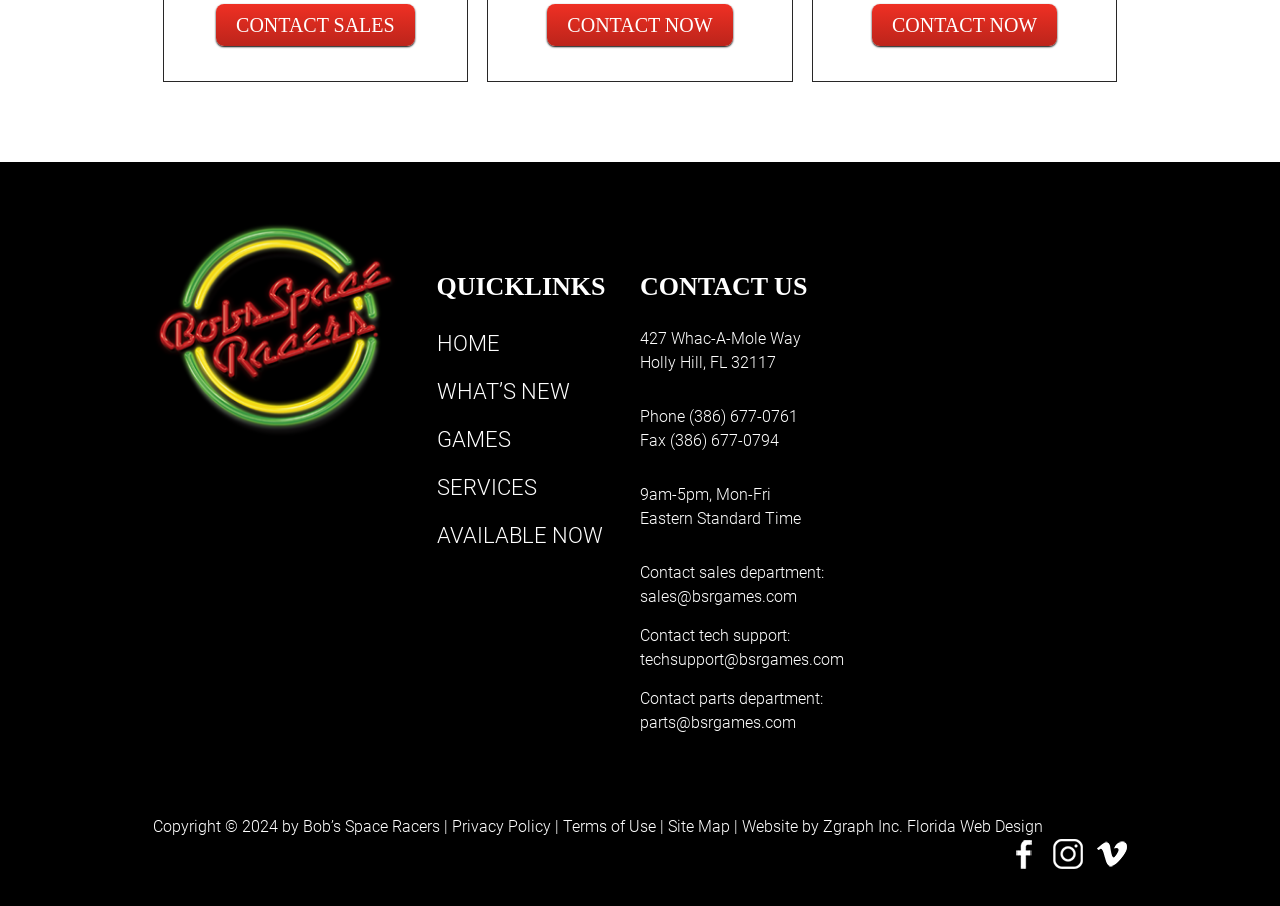Extract the bounding box coordinates of the UI element described: "Terms of Use". Provide the coordinates in the format [left, top, right, bottom] with values ranging from 0 to 1.

[0.44, 0.899, 0.512, 0.926]